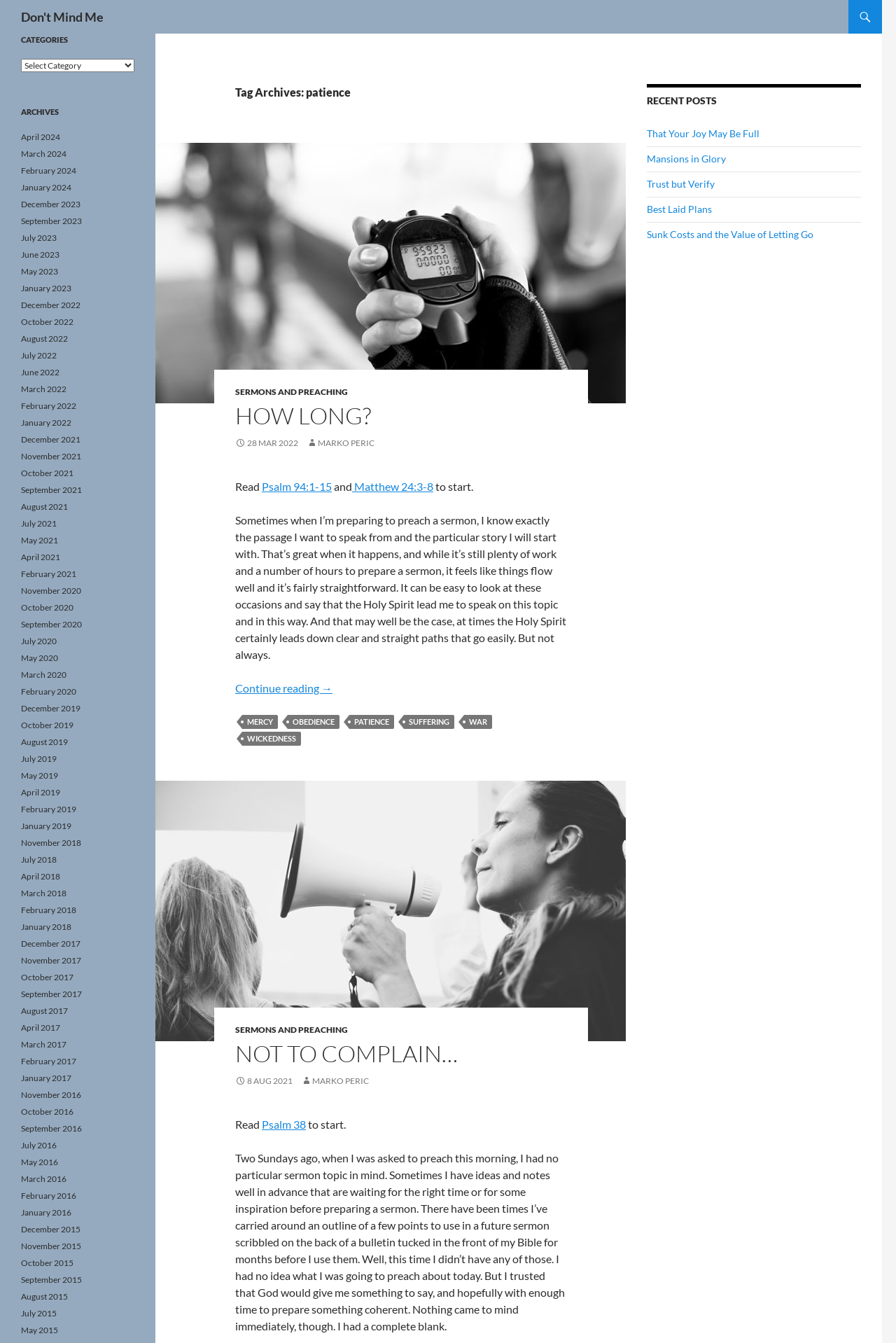How many recent posts are there?
Give a detailed and exhaustive answer to the question.

I counted the number of links under the 'RECENT POSTS' heading, which are 'That Your Joy May Be Full', 'Mansions in Glory', 'Trust but Verify', 'Best Laid Plans', and 'Sunk Costs and the Value of Letting Go'. Therefore, there are 5 recent posts.